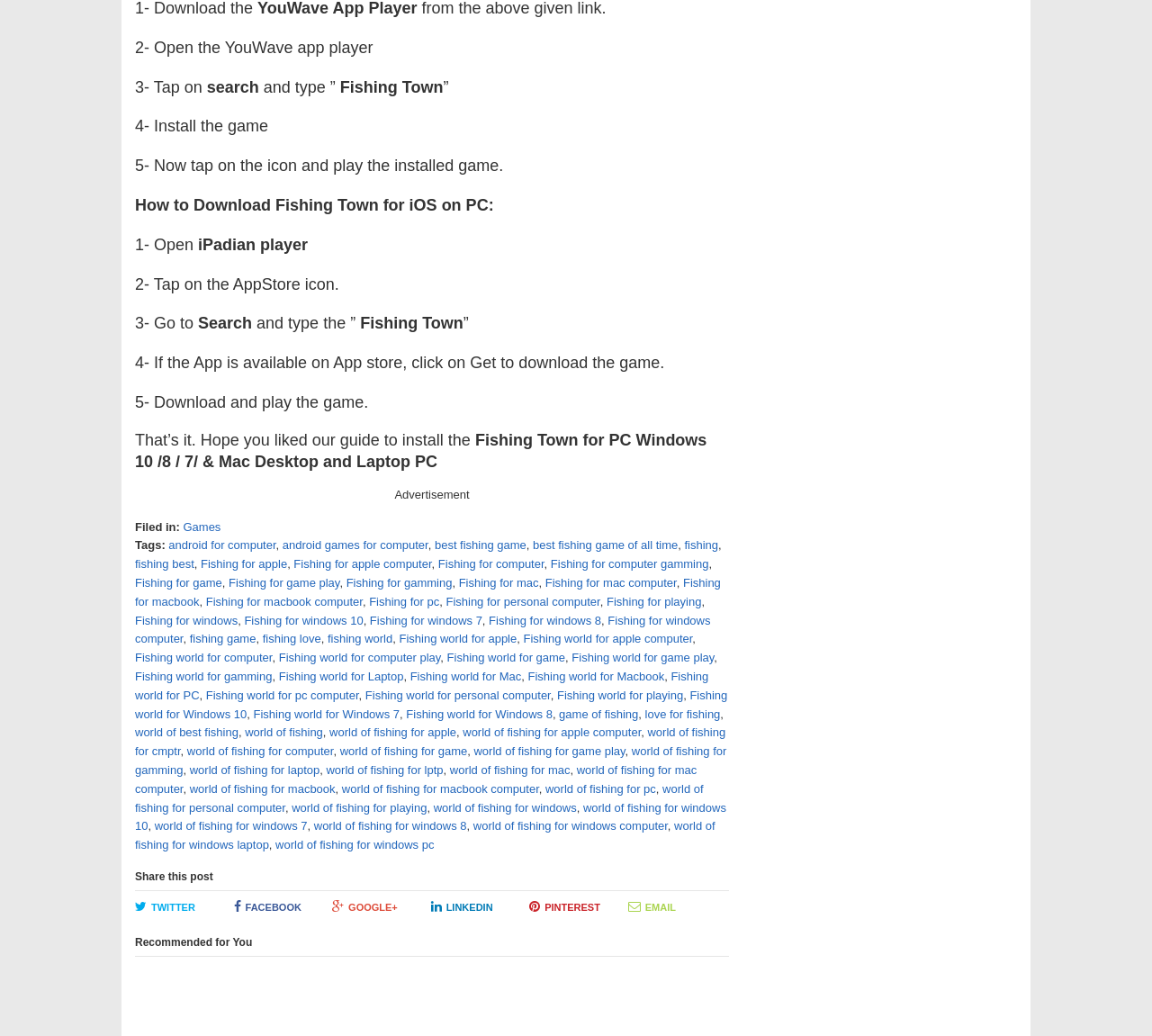Find the bounding box coordinates for the area that must be clicked to perform this action: "Tap on 'Search'".

[0.179, 0.075, 0.225, 0.093]